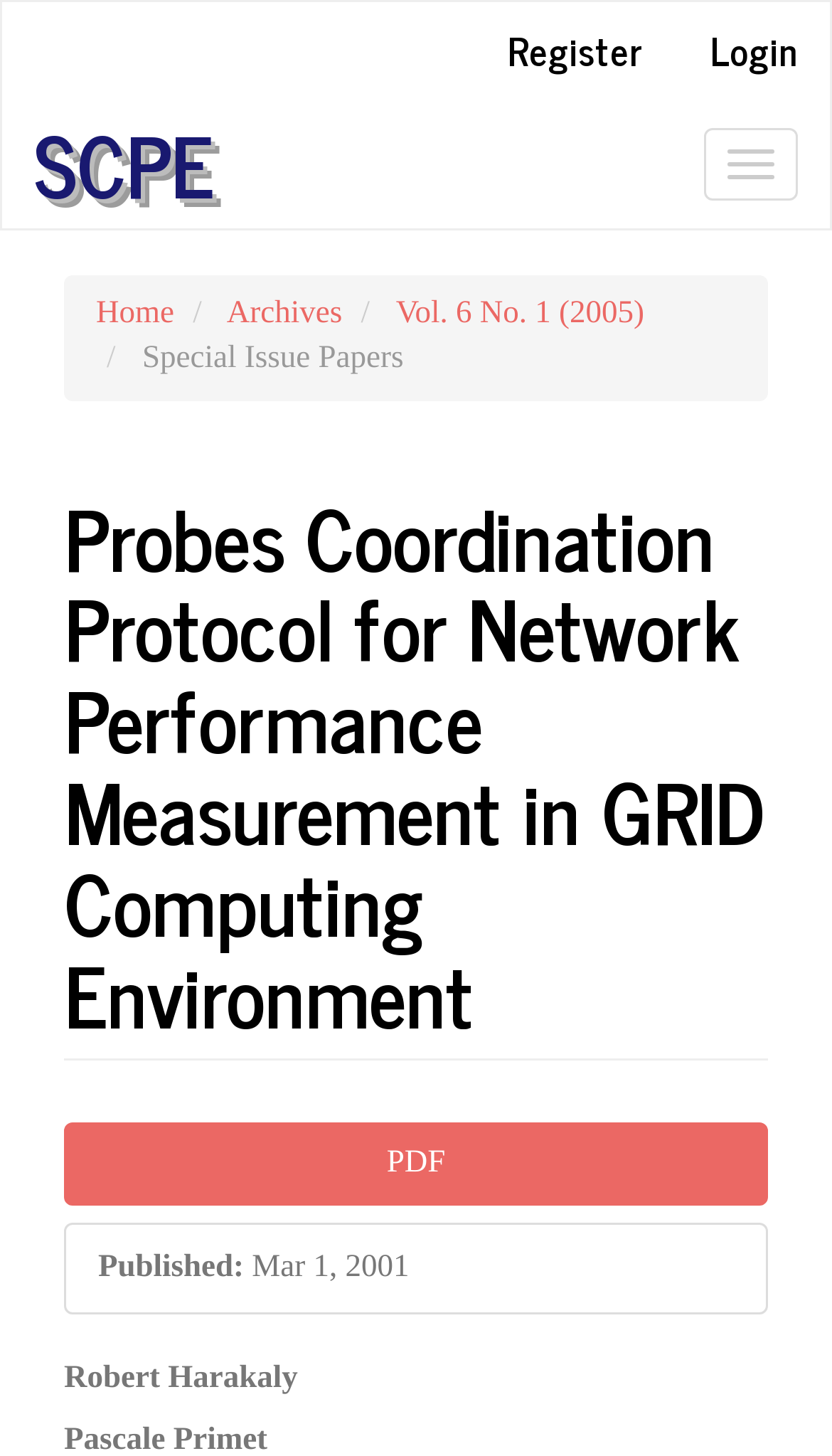Highlight the bounding box coordinates of the element you need to click to perform the following instruction: "Go to Archives."

[0.273, 0.203, 0.411, 0.227]